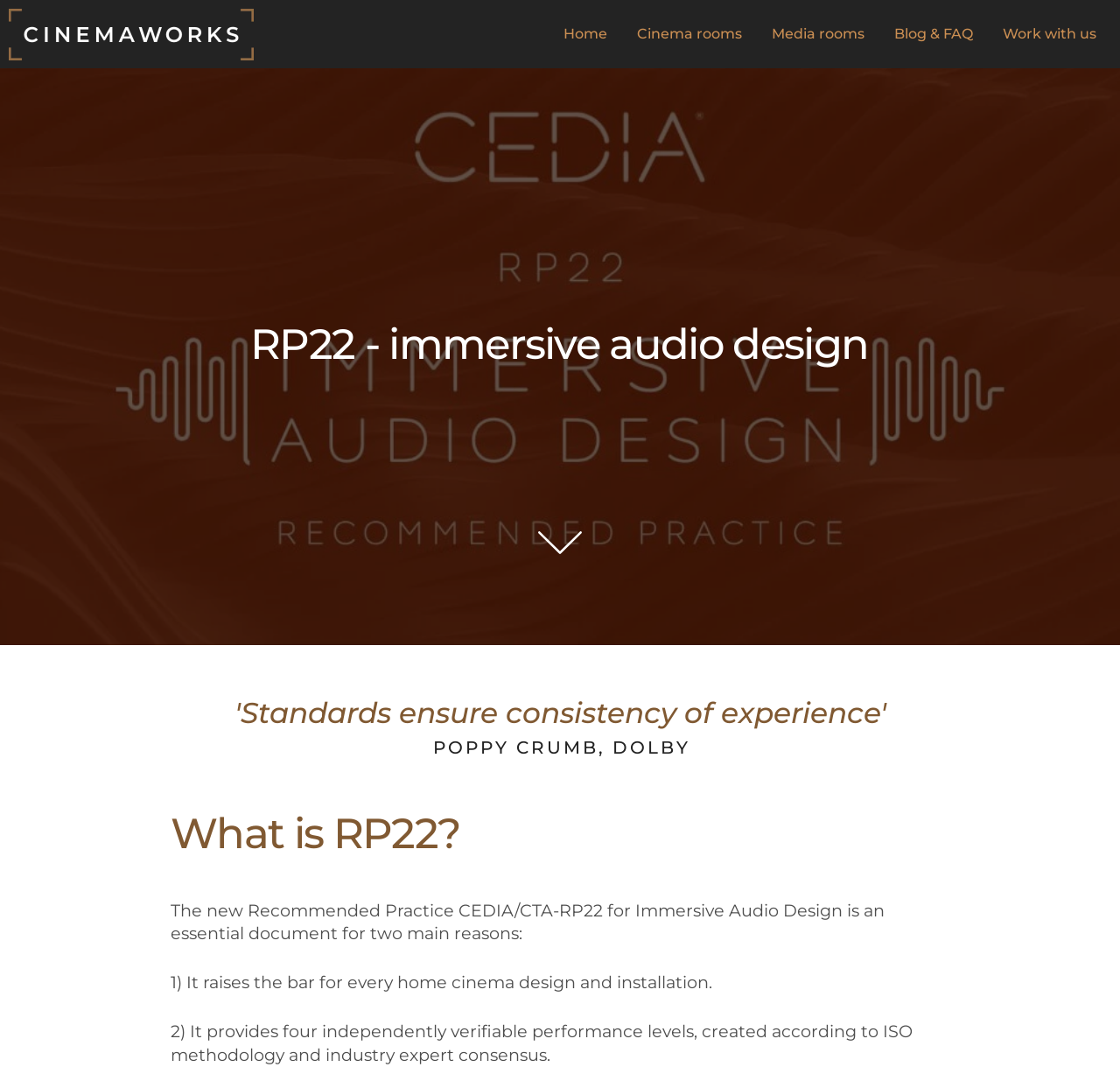Is there a logo at the top left corner?
Look at the image and answer with only one word or phrase.

Yes